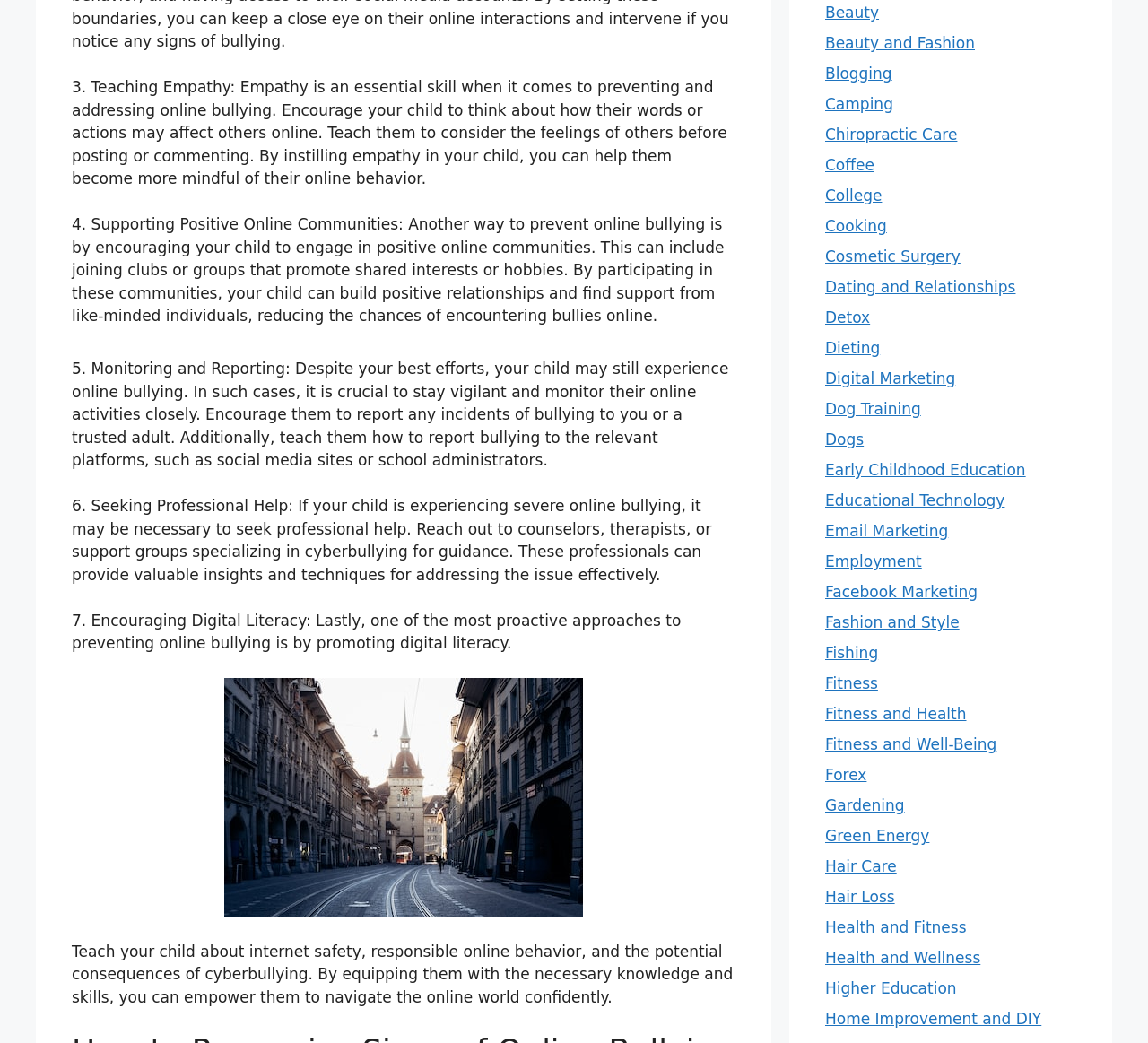Please specify the bounding box coordinates in the format (top-left x, top-left y, bottom-right x, bottom-right y), with all values as floating point numbers between 0 and 1. Identify the bounding box of the UI element described by: Home Improvement and DIY

[0.719, 0.968, 0.907, 0.985]